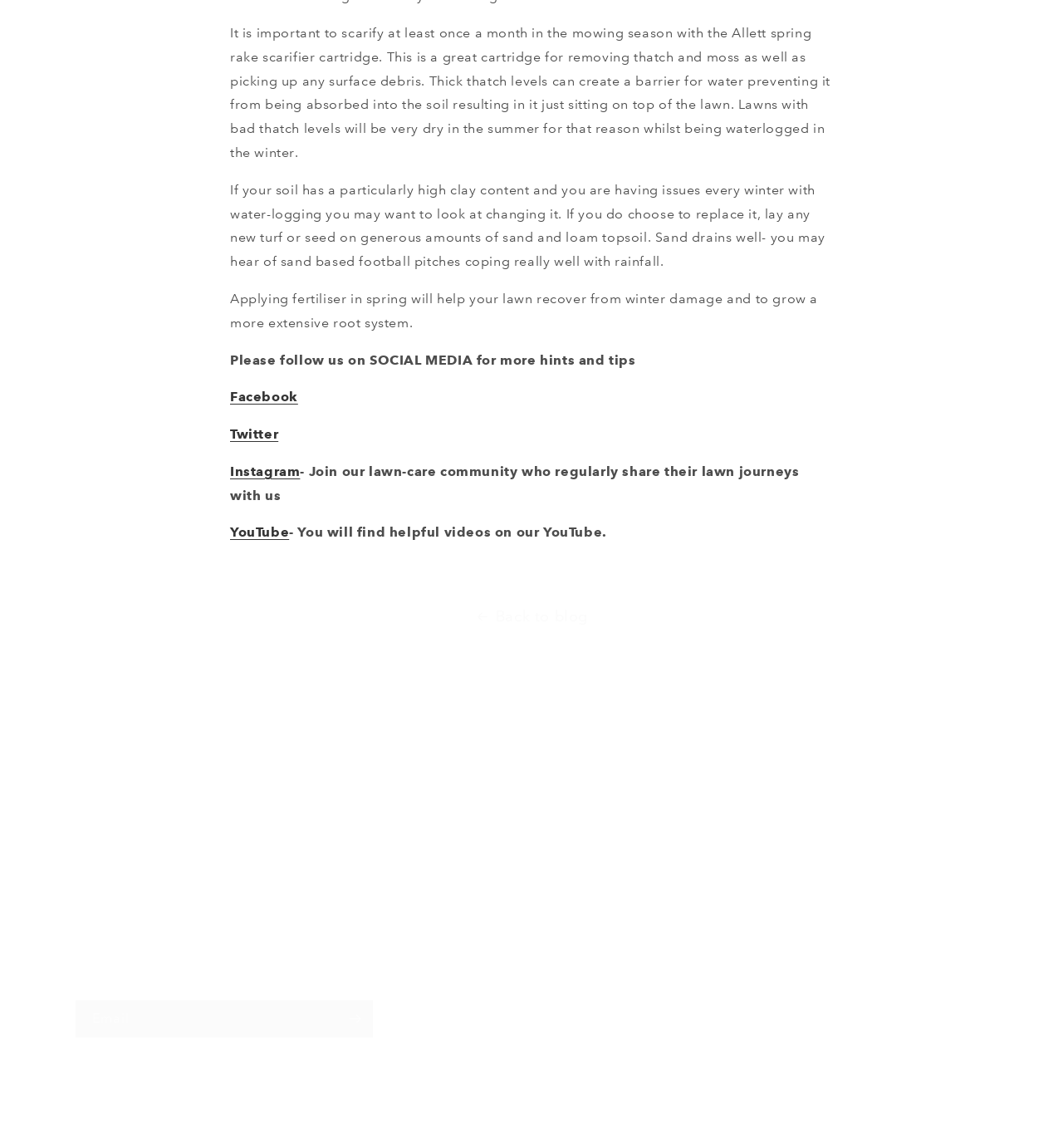Locate the bounding box coordinates of the area you need to click to fulfill this instruction: 'Subscribe to emails'. The coordinates must be in the form of four float numbers ranging from 0 to 1: [left, top, right, bottom].

[0.316, 0.87, 0.351, 0.904]